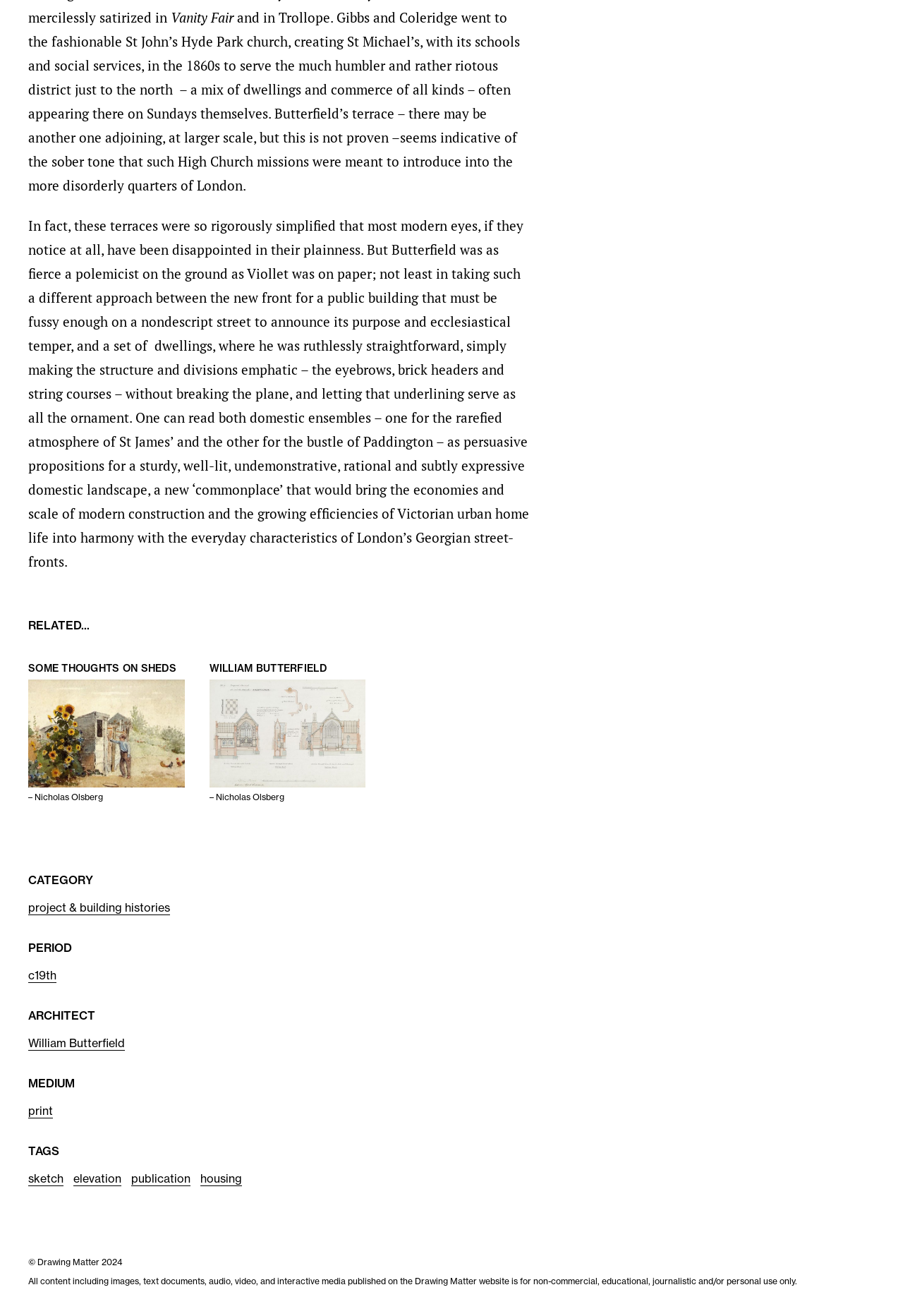Identify the bounding box coordinates of the clickable region necessary to fulfill the following instruction: "View projects and building histories". The bounding box coordinates should be four float numbers between 0 and 1, i.e., [left, top, right, bottom].

[0.031, 0.684, 0.188, 0.696]